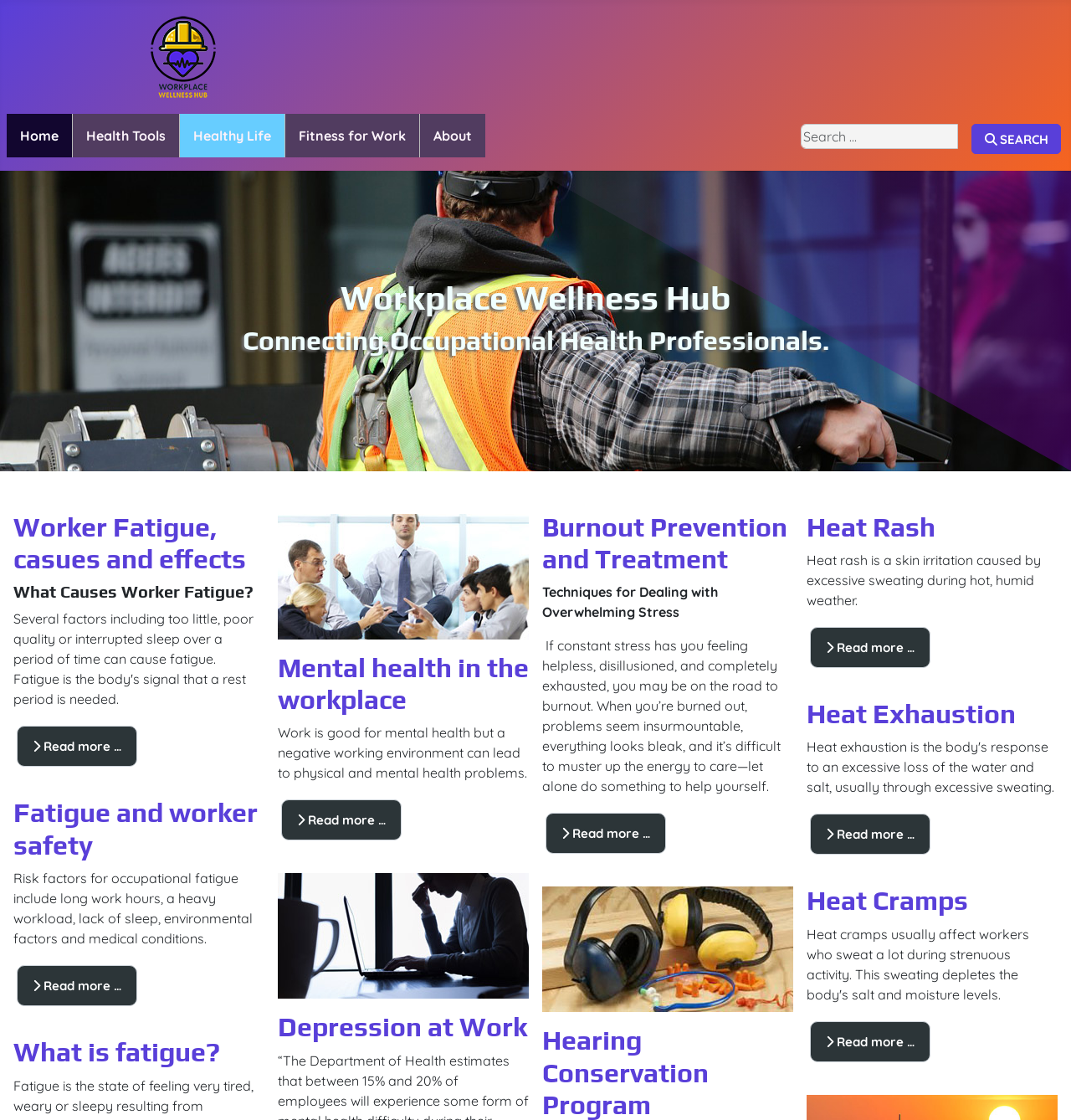Can you find the bounding box coordinates for the element to click on to achieve the instruction: "Learn about mental health in the workplace"?

[0.259, 0.506, 0.494, 0.521]